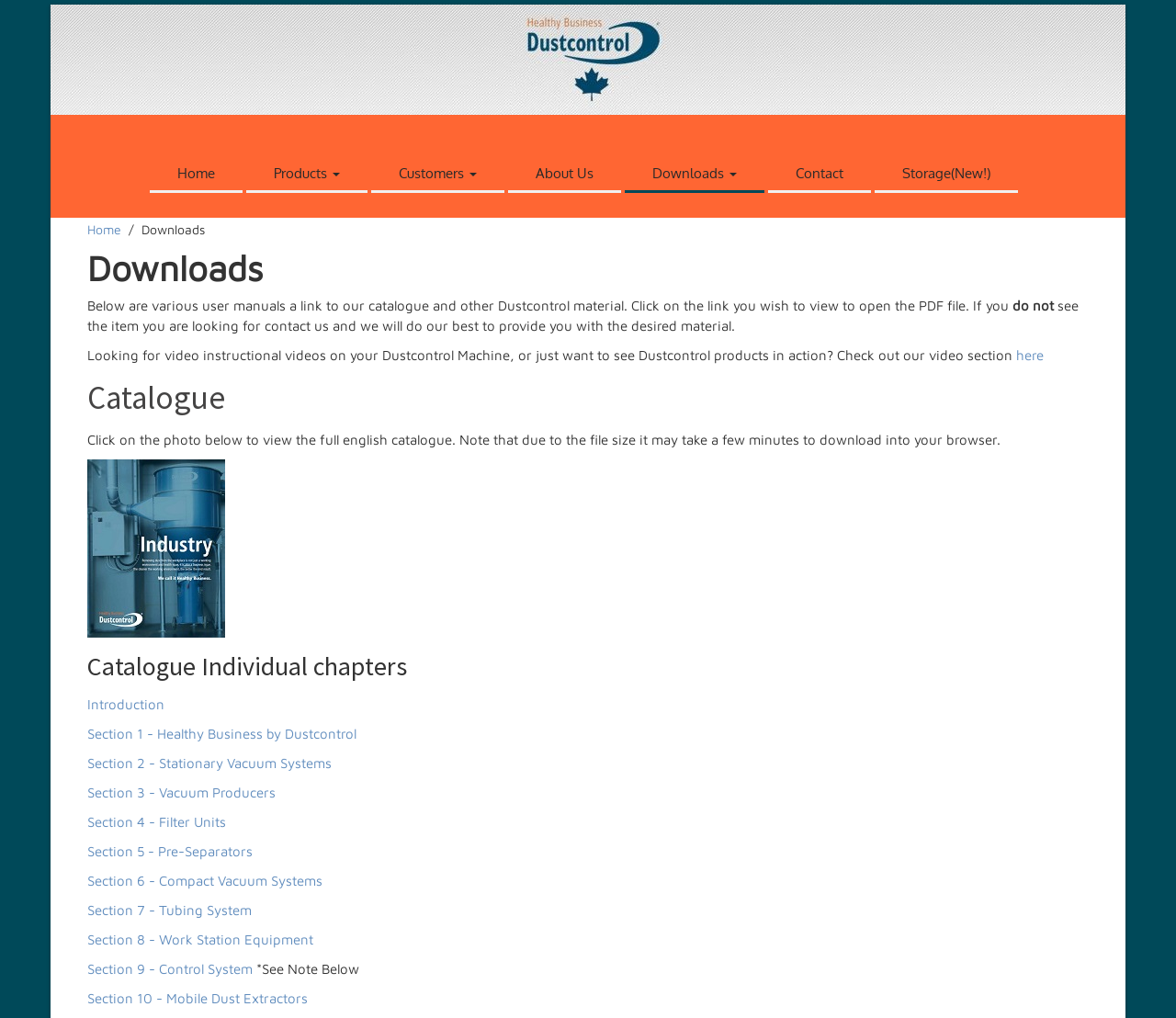Is there a video section on the website?
Please elaborate on the answer to the question with detailed information.

The website has a video section, which can be accessed by clicking on the 'here' link, where users can find video instructional videos on Dustcontrol machines and products in action.